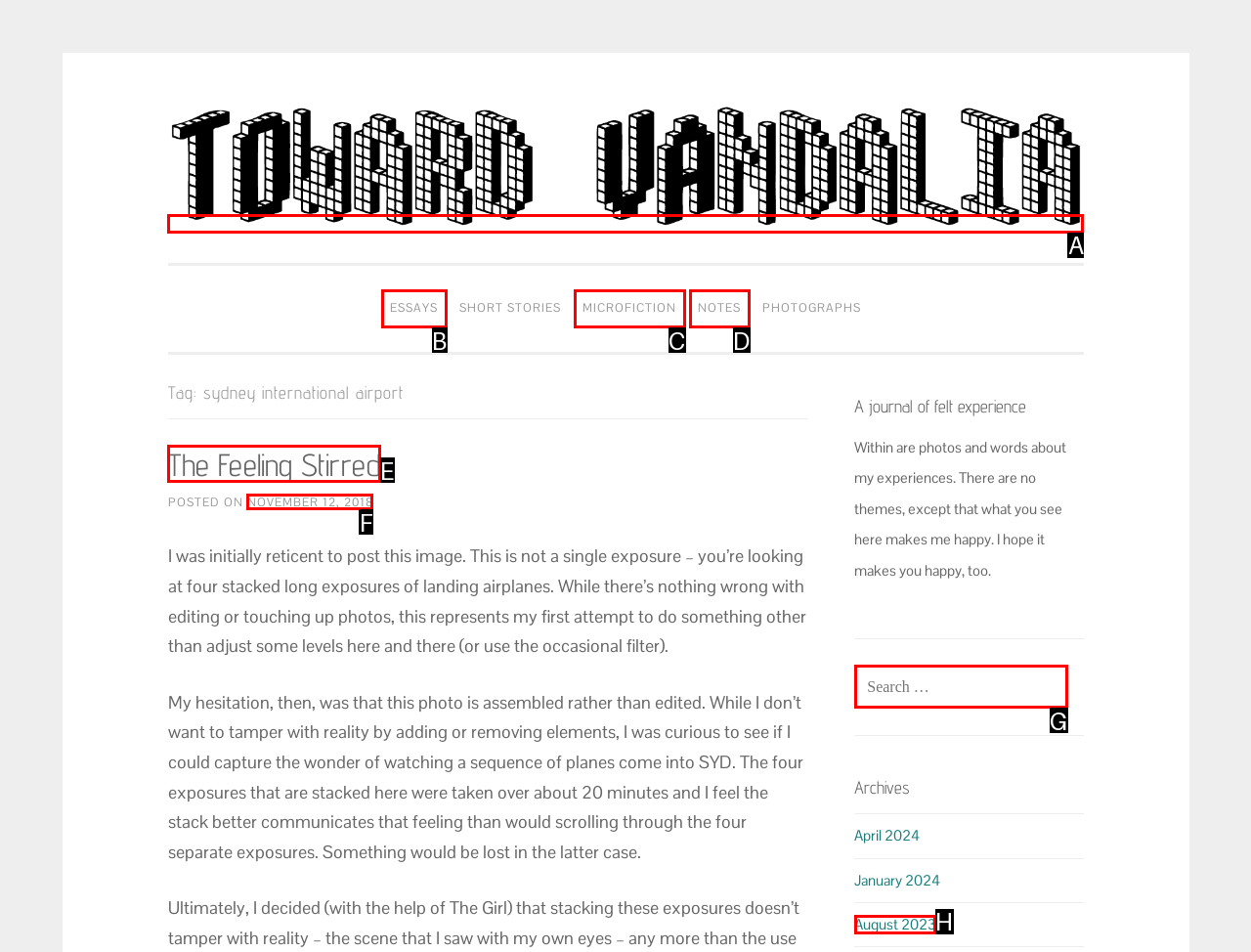Determine which HTML element to click on in order to complete the action: Read the post 'The Feeling Stirred'.
Reply with the letter of the selected option.

E